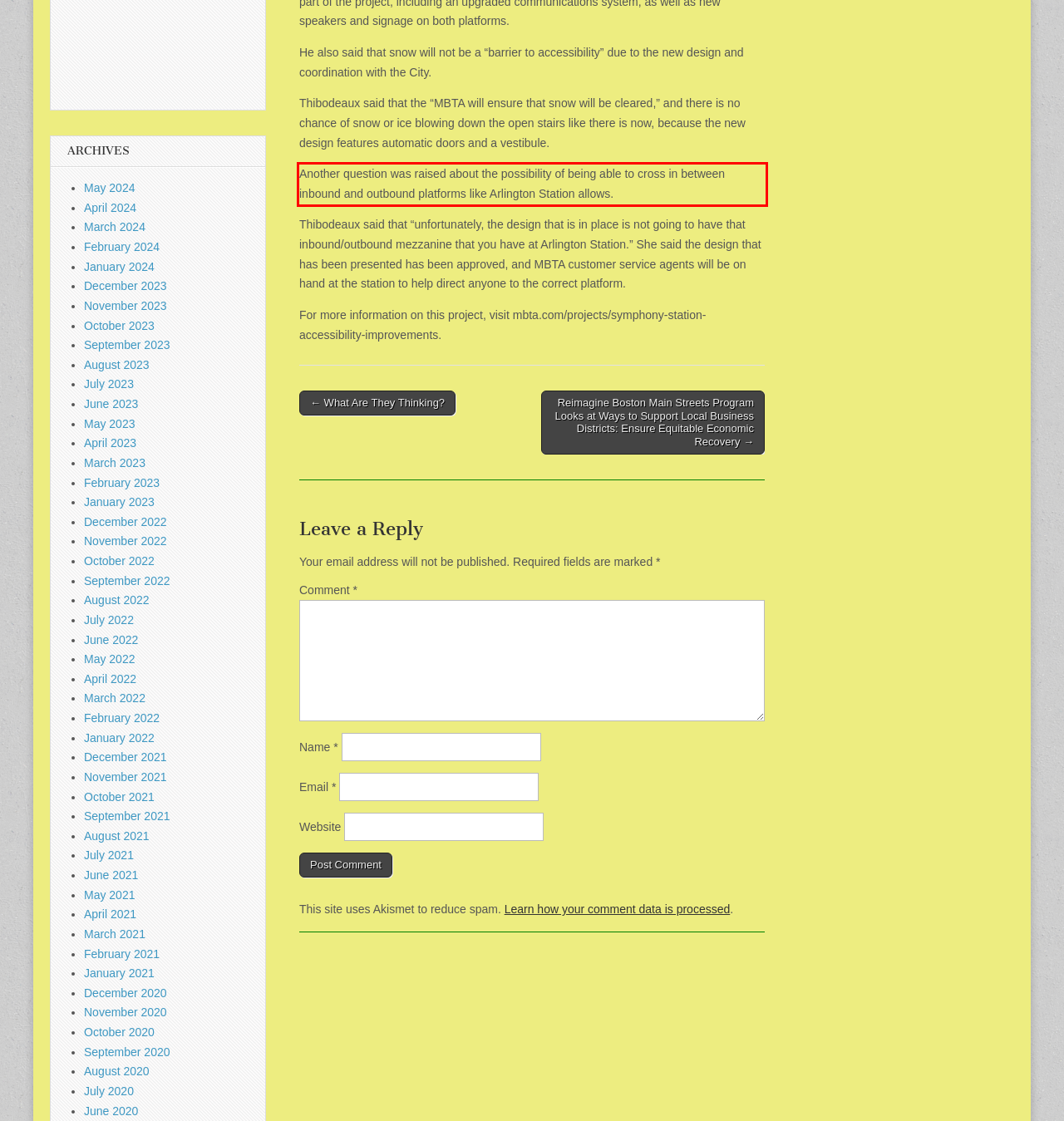Within the screenshot of a webpage, identify the red bounding box and perform OCR to capture the text content it contains.

Another question was raised about the possibility of being able to cross in between inbound and outbound platforms like Arlington Station allows.